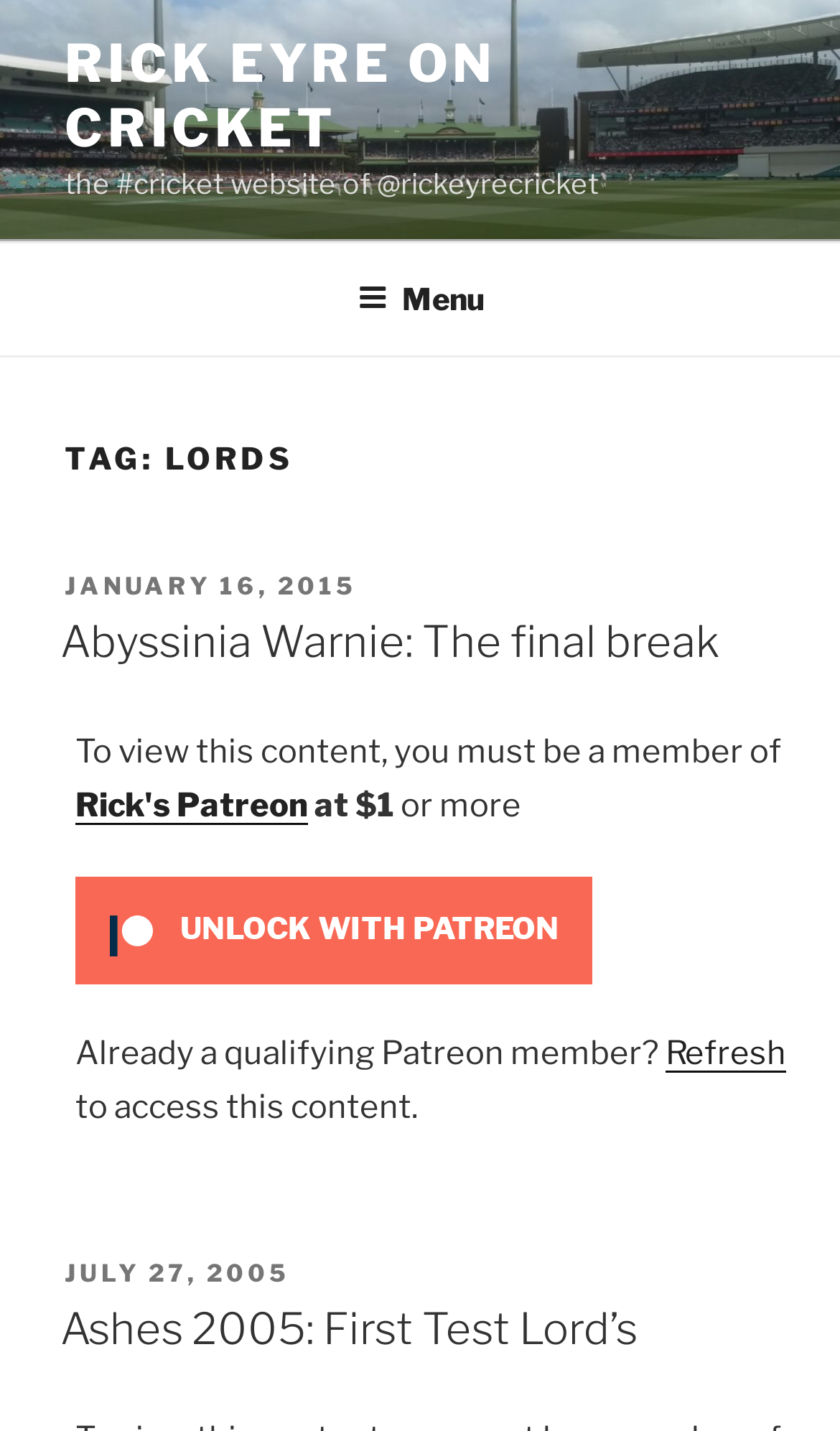Determine the bounding box coordinates of the clickable region to execute the instruction: "Click on the 'Refresh' link". The coordinates should be four float numbers between 0 and 1, denoted as [left, top, right, bottom].

[0.792, 0.722, 0.936, 0.75]